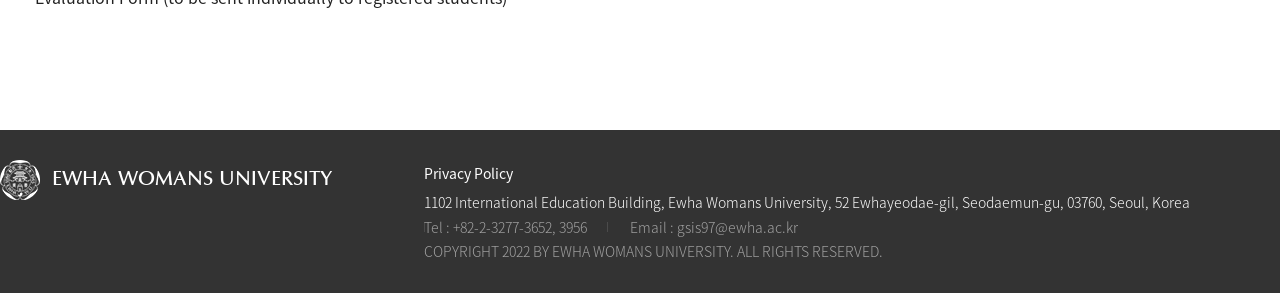Answer the question below using just one word or a short phrase: 
What is the address of the university?

52 Ewhayeodae-gil, Seodaemun-gu, 03760, Seoul, Korea